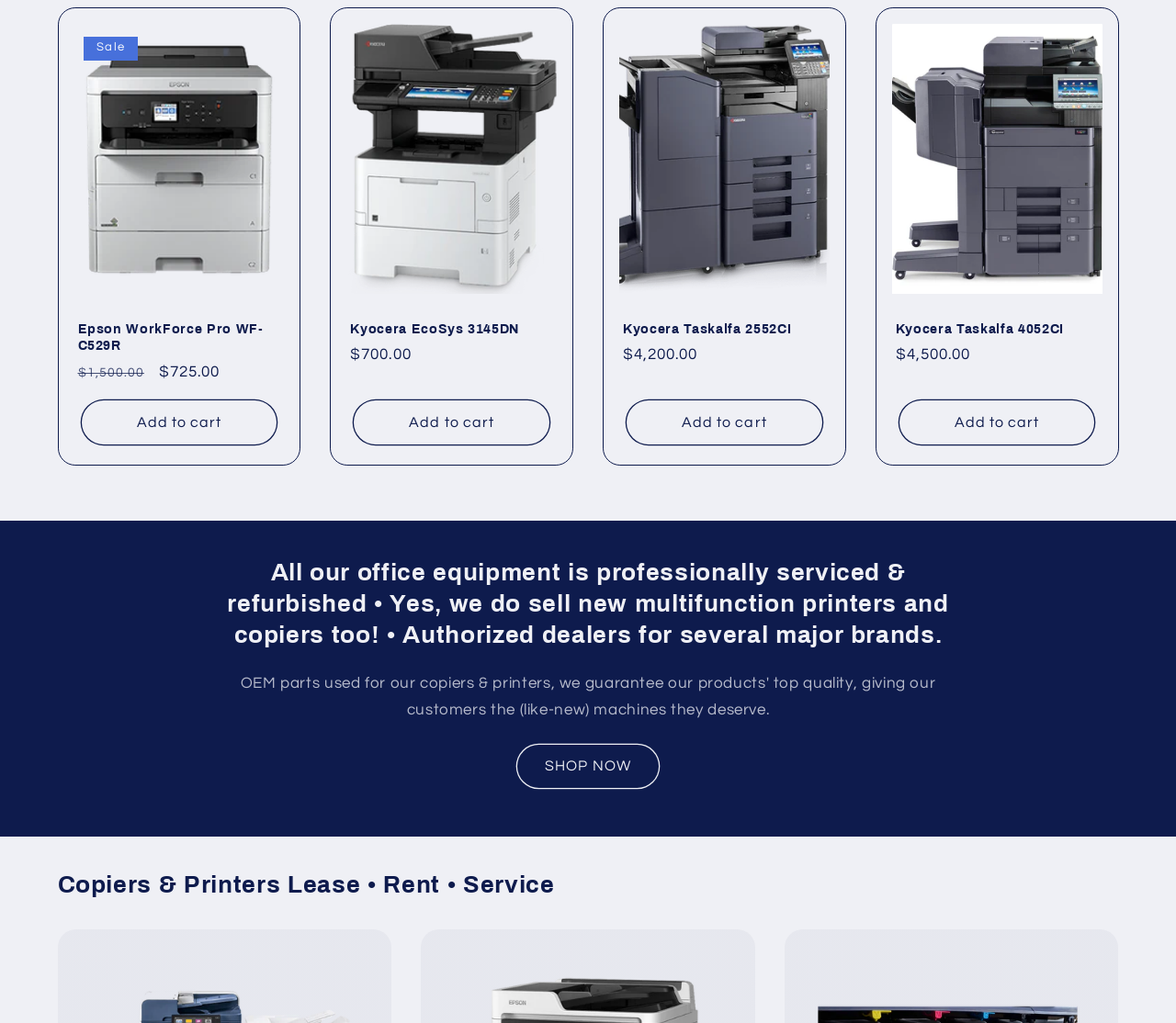Answer the question below in one word or phrase:
What is the sale price of Epson WorkForce Pro WF-C529R?

$725.00